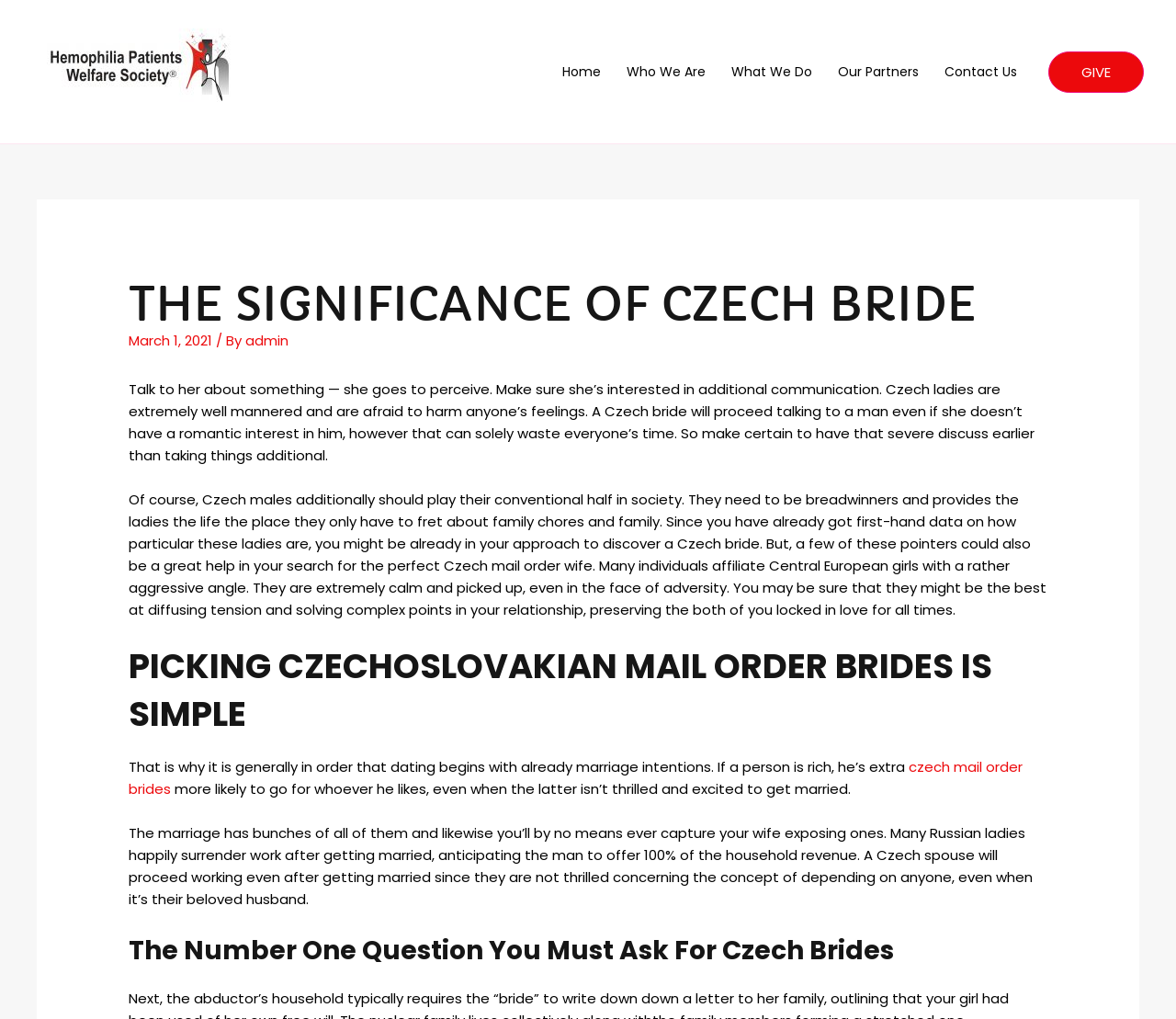Please find the bounding box coordinates of the element that you should click to achieve the following instruction: "Read more about 'What We Do'". The coordinates should be presented as four float numbers between 0 and 1: [left, top, right, bottom].

[0.611, 0.039, 0.702, 0.102]